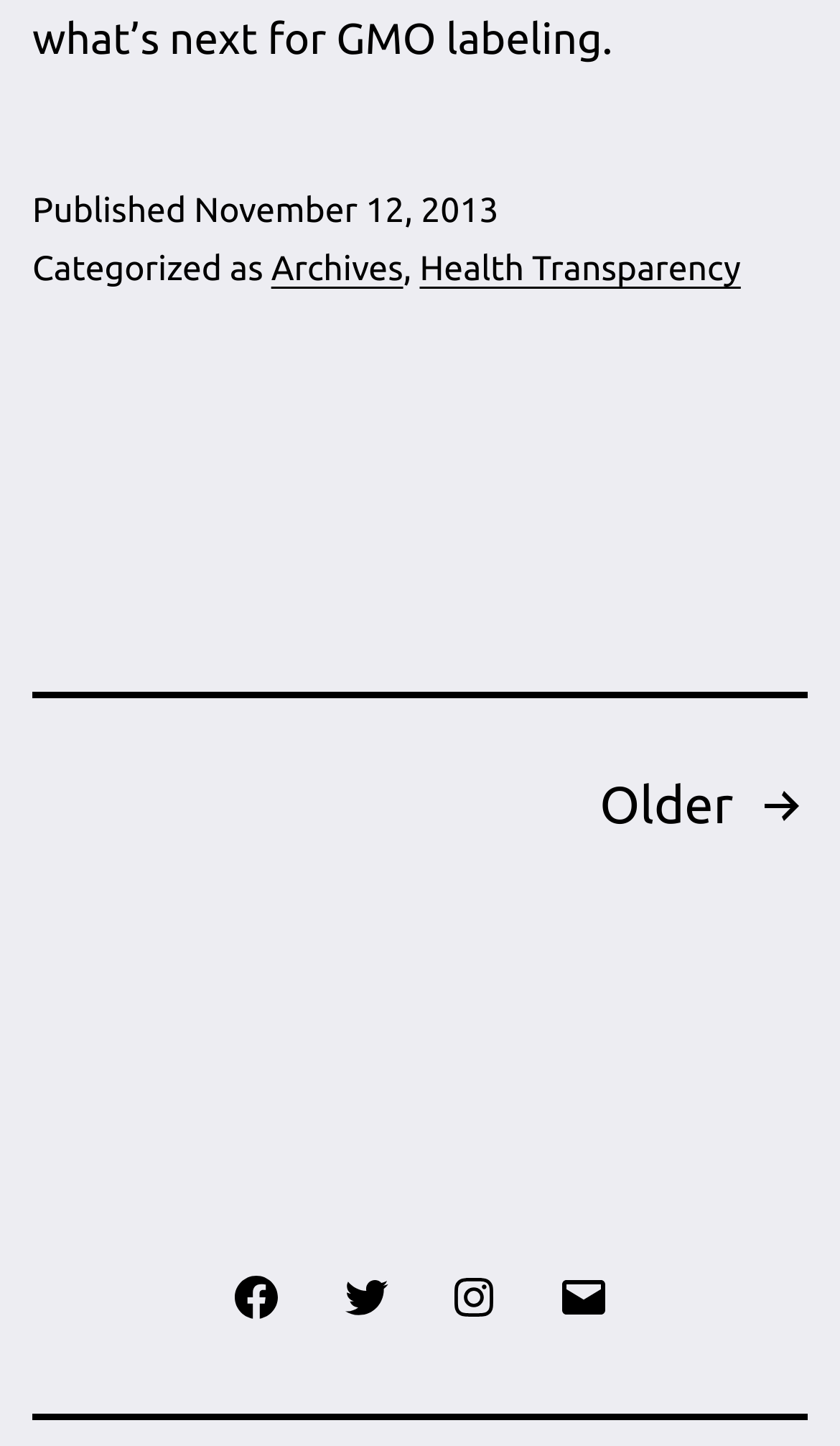What is the date of the published post?
Answer the question with a thorough and detailed explanation.

I found the date of the published post by looking at the footer section of the webpage, where it says 'Published' followed by the date 'November 12, 2013'.